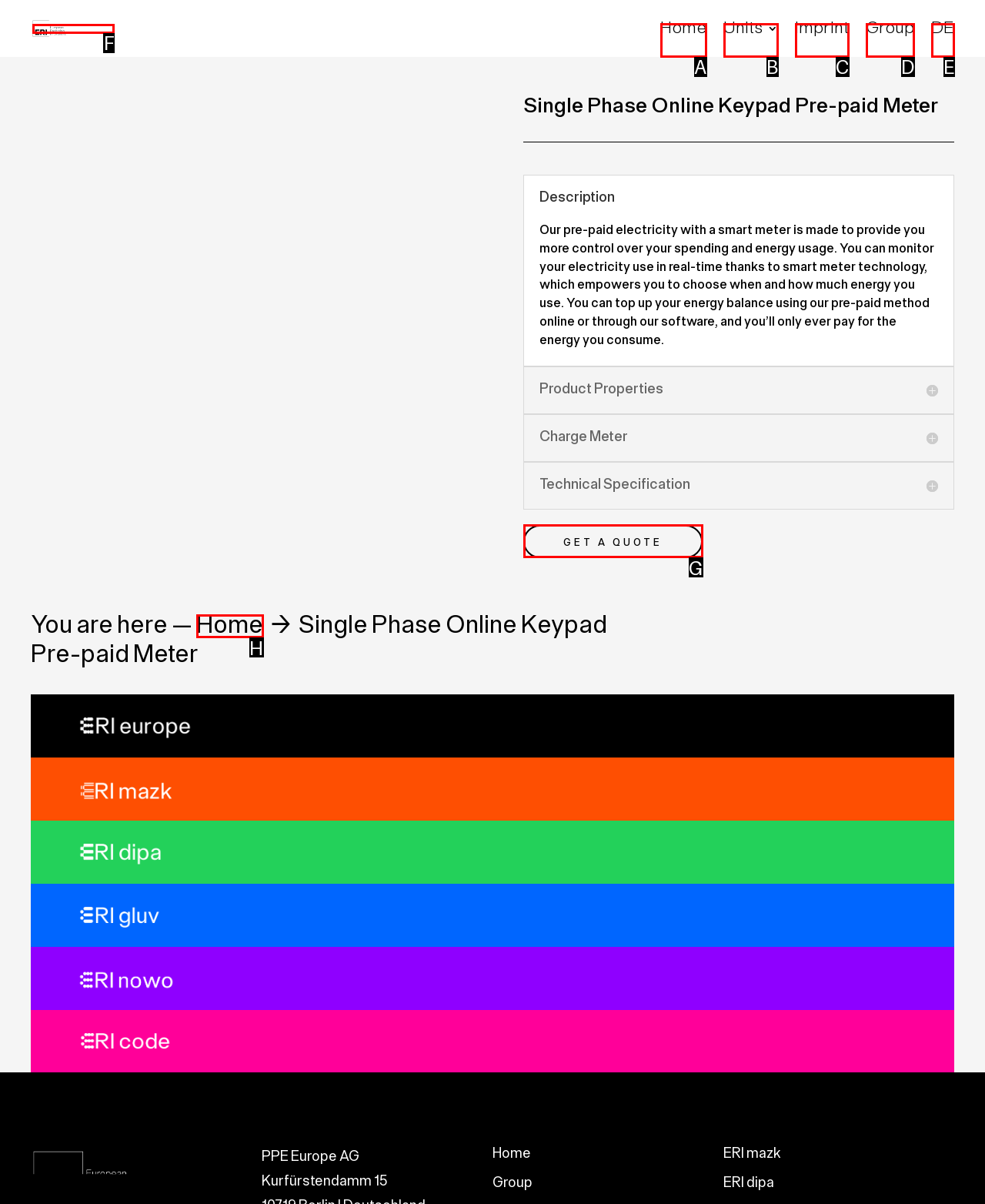Choose the letter of the UI element that aligns with the following description: Get a Quote
State your answer as the letter from the listed options.

G